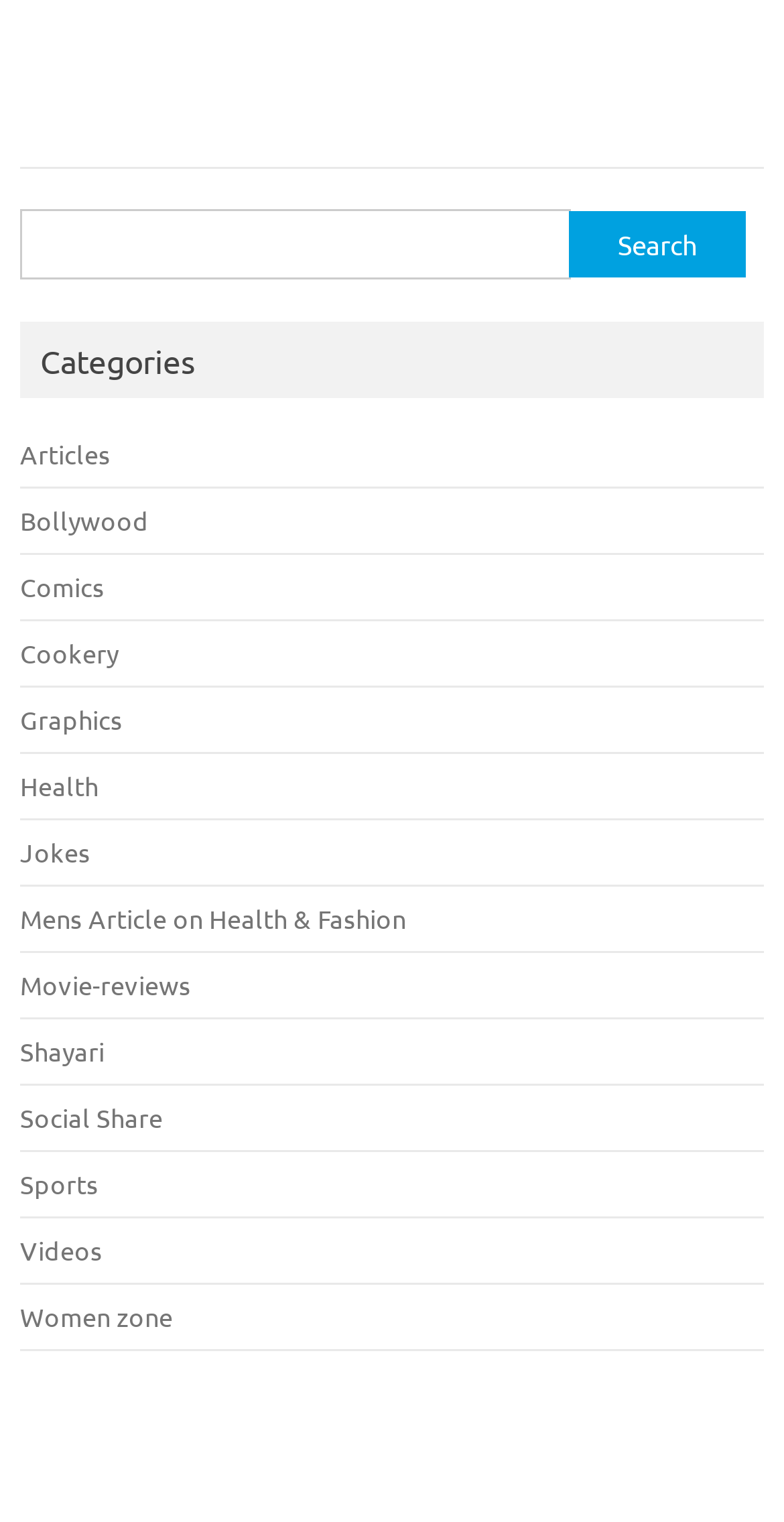What is the purpose of the search bar?
Using the image, provide a detailed and thorough answer to the question.

The search bar is located at the top of the webpage, and it allows users to input keywords to search for specific content within the website. This suggests that the website contains a vast amount of content, and the search bar is provided to facilitate easy navigation and discovery of relevant information.